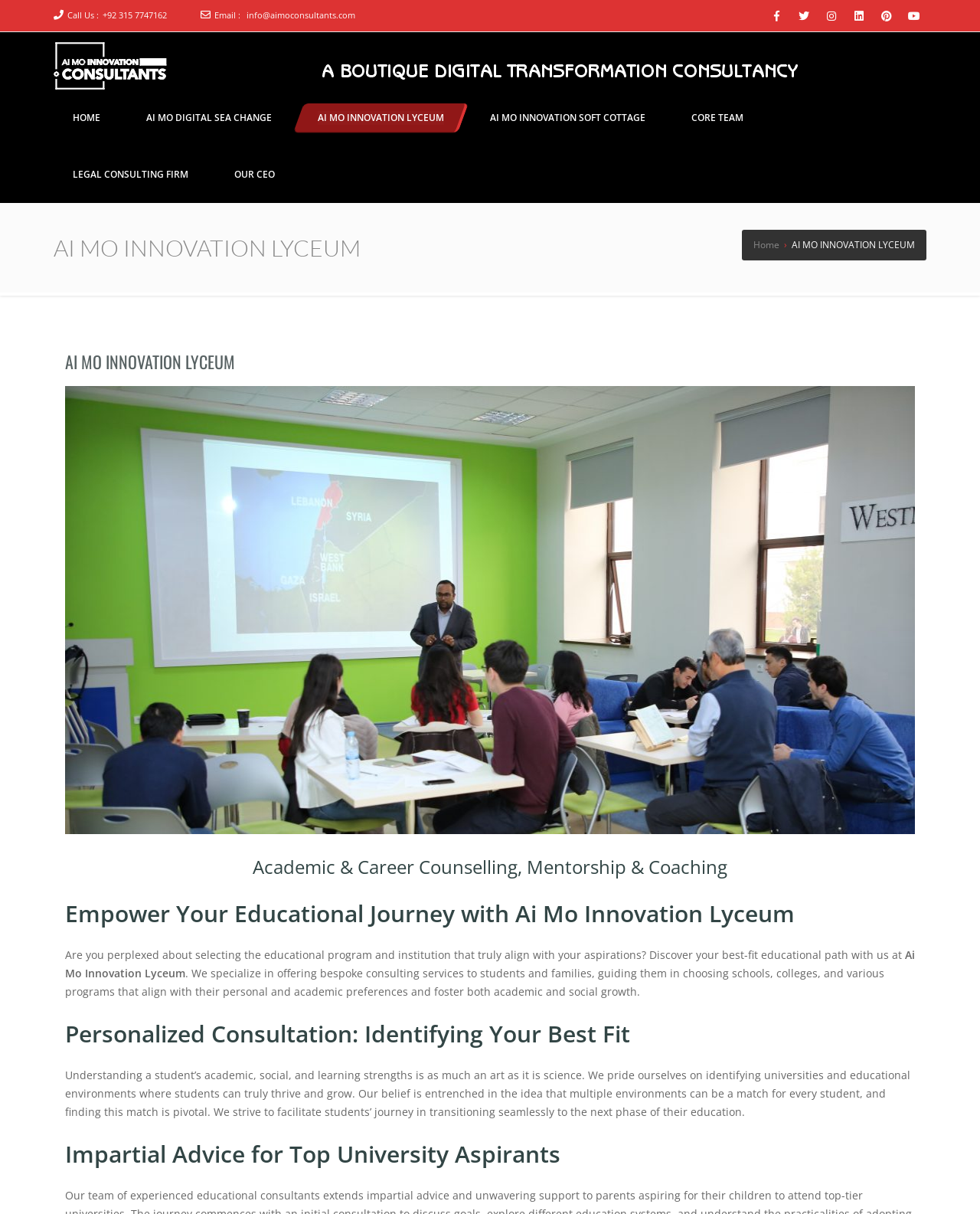Given the description AI MO INNOVATION LYCEUM, predict the bounding box coordinates of the UI element. Ensure the coordinates are in the format (top-left x, top-left y, bottom-right x, bottom-right y) and all values are between 0 and 1.

[0.305, 0.085, 0.473, 0.109]